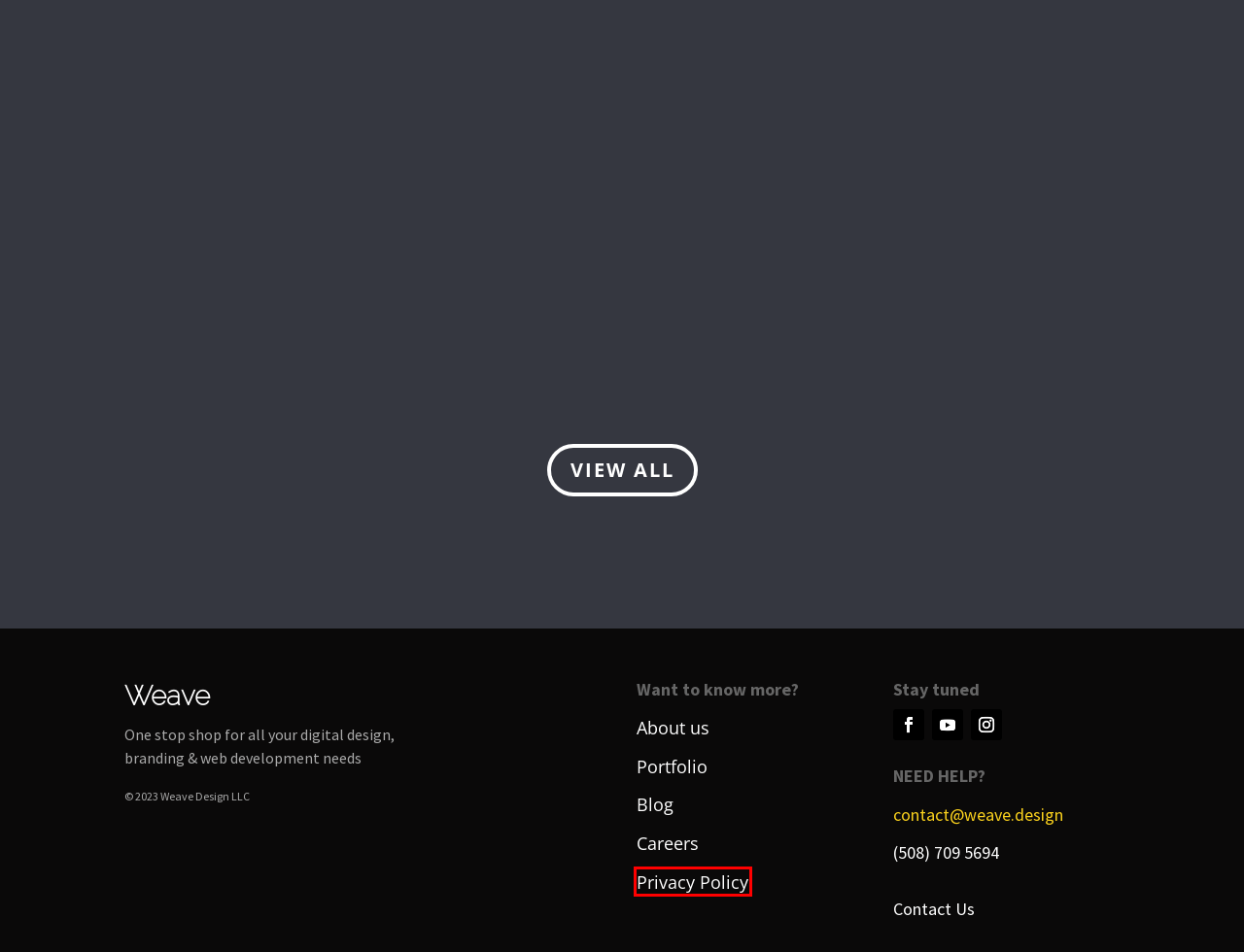You are presented with a screenshot of a webpage with a red bounding box. Select the webpage description that most closely matches the new webpage after clicking the element inside the red bounding box. The options are:
A. Blog - Weave
B. Careers - Weave
C. Contact us - Weave
D. High Quality Content Writing Services for All Businesses
E. Best Graphic Design and Website Development Services
F. Portfolio - Weave
G. Marketing Services to Boost Your Branding | Weave
H. Privacy Policy - Weave

H